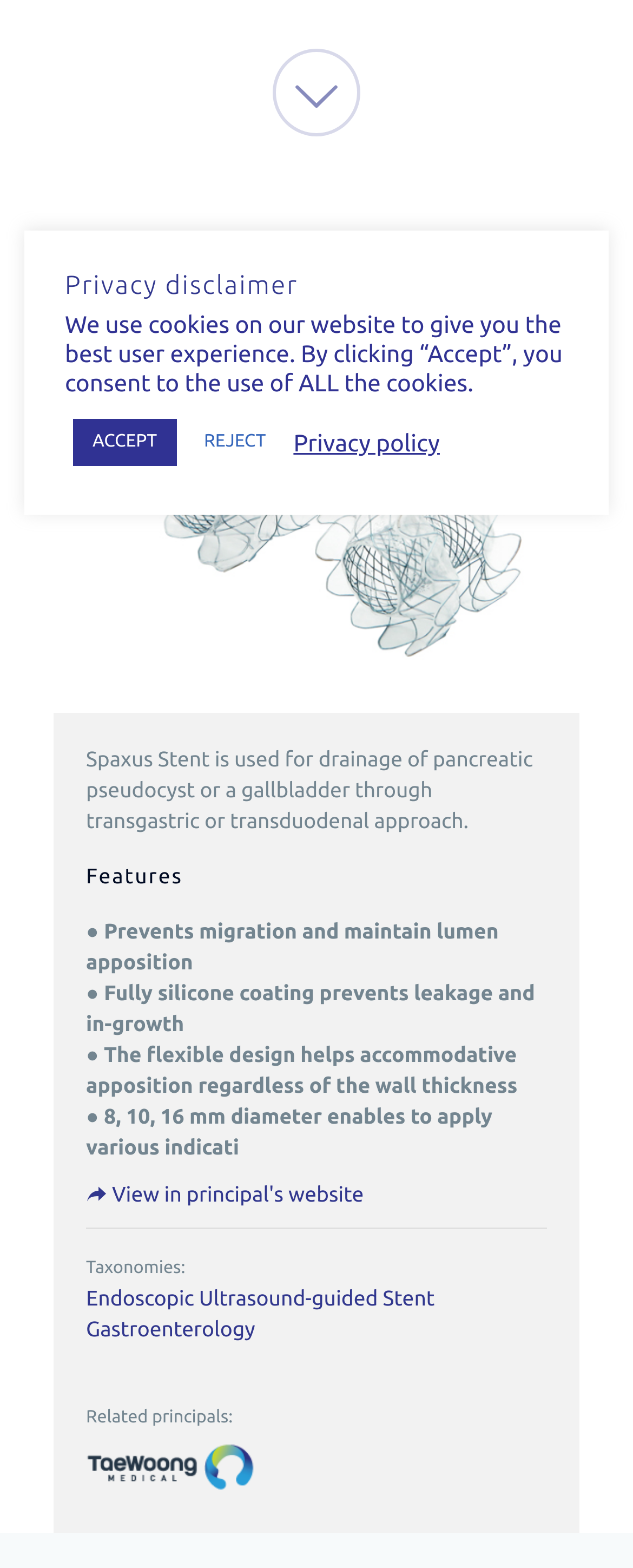Bounding box coordinates are specified in the format (top-left x, top-left y, bottom-right x, bottom-right y). All values are floating point numbers bounded between 0 and 1. Please provide the bounding box coordinate of the region this sentence describes: REJECT

[0.292, 0.267, 0.451, 0.297]